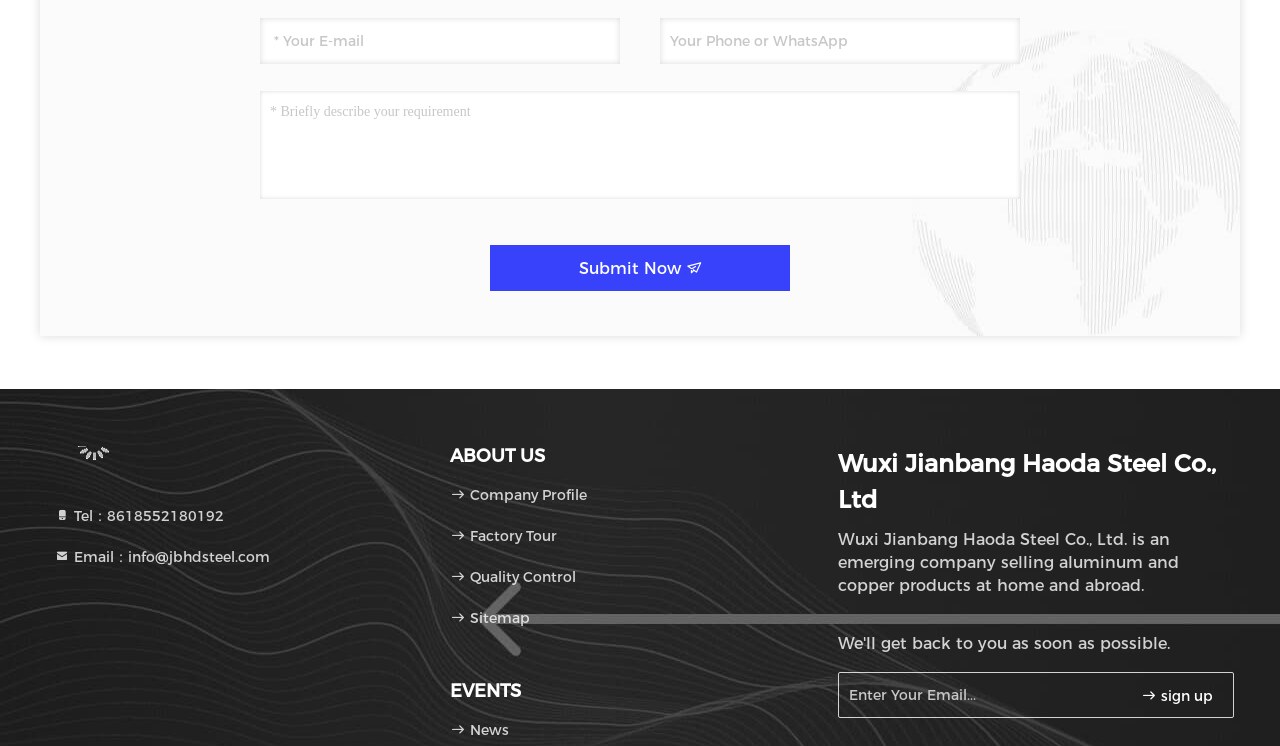Provide a single word or phrase answer to the question: 
What is the purpose of the 'sign up' button?

To sign up for a newsletter